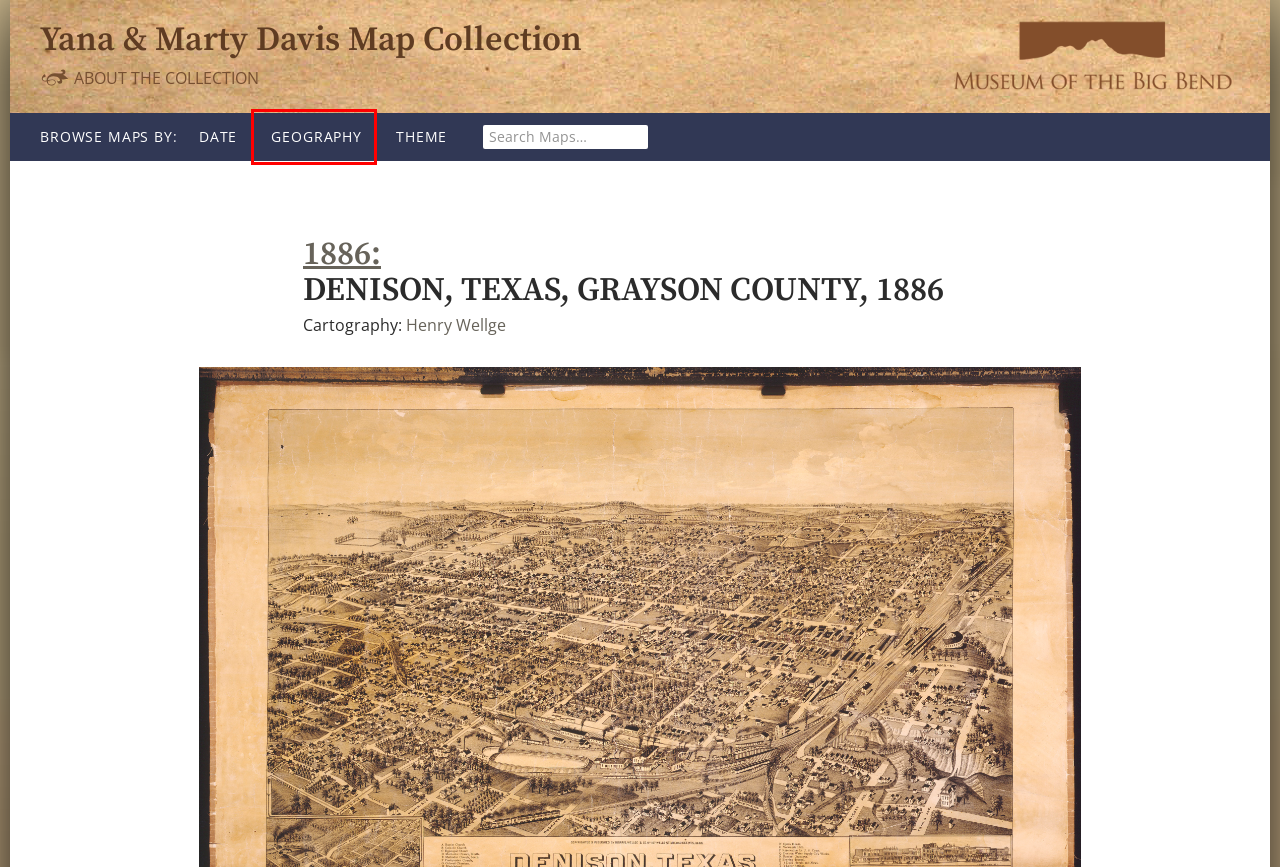You are looking at a webpage screenshot with a red bounding box around an element. Pick the description that best matches the new webpage after interacting with the element in the red bounding box. The possible descriptions are:
A. Museum of the Big Bend
B. Geography | Yana & Marty Davis Map Collection
C. Themes | Yana & Marty Davis Map Collection
D. Yana & Marty Davis Map Collection
E. 1735 | Map Dates | Yana & Marty Davis Map Collection
F. 1886 | Map Dates | Yana & Marty Davis Map Collection
G. About The Collection | Yana & Marty Davis Map Collection
H. Dates | Yana & Marty Davis Map Collection

B